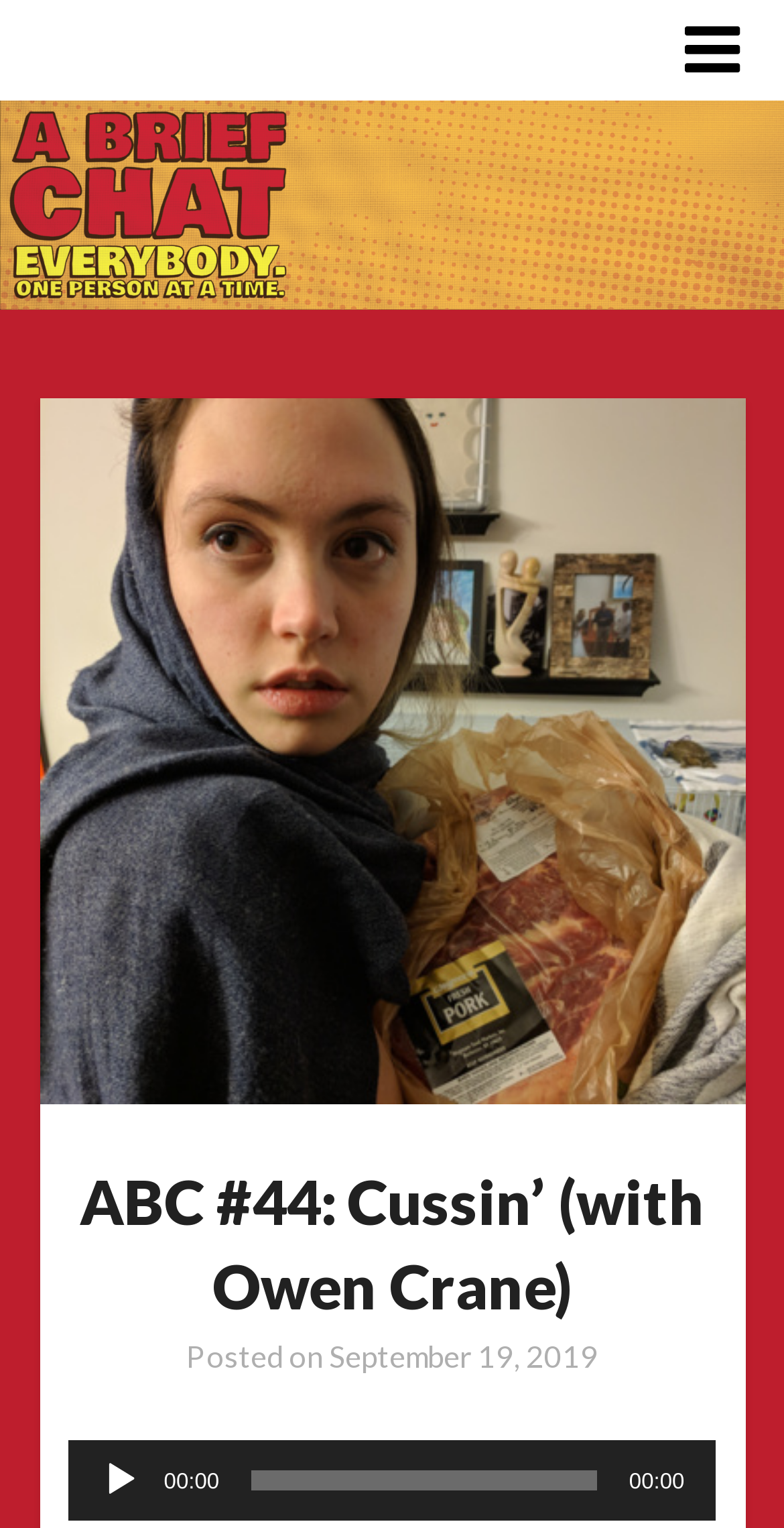What is the type of the audio player?
Using the picture, provide a one-word or short phrase answer.

Audio Player